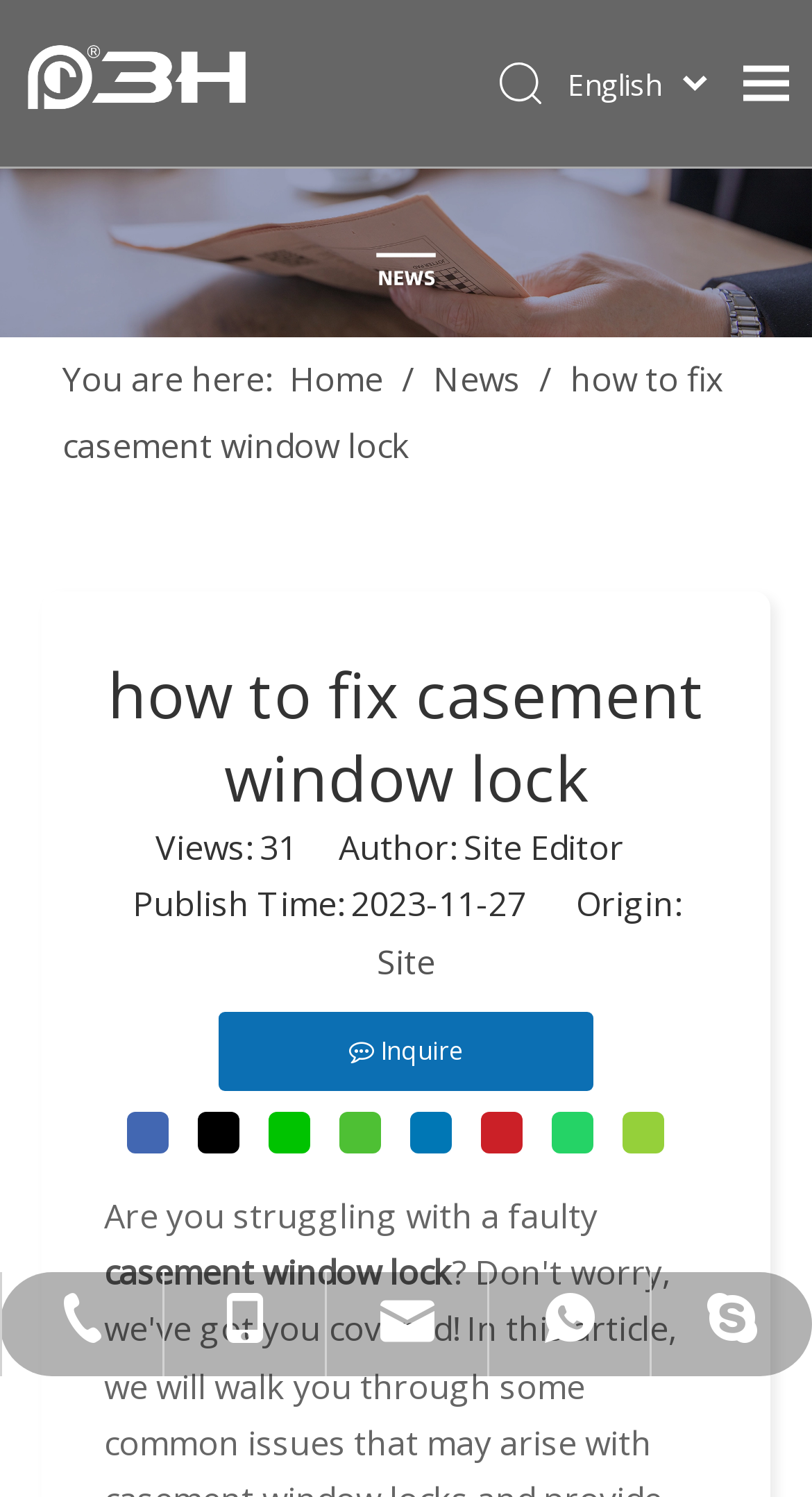Find the bounding box of the element with the following description: "casement window lock". The coordinates must be four float numbers between 0 and 1, formatted as [left, top, right, bottom].

[0.128, 0.835, 0.556, 0.865]